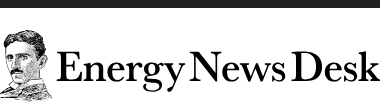What is the sector that the platform is committed to covering?
Answer the question with a detailed explanation, including all necessary information.

The caption states that the platform is dedicated to news and information related to energy developments, reflecting a commitment to insightful coverage within this sector.